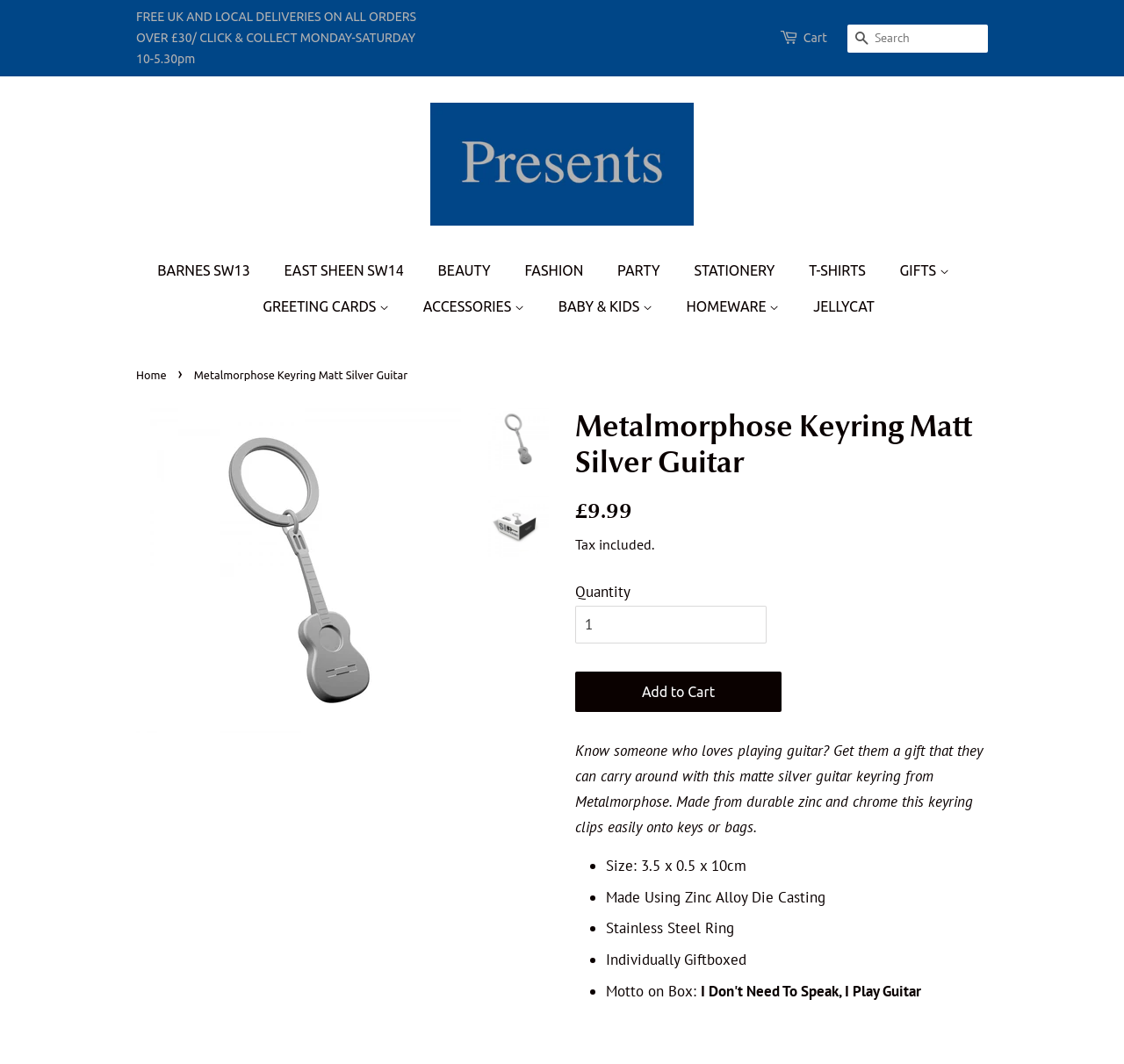Specify the bounding box coordinates for the region that must be clicked to perform the given instruction: "Click on the image of Metalmorphose Keyring Matt Silver Guitar".

[0.434, 0.384, 0.488, 0.442]